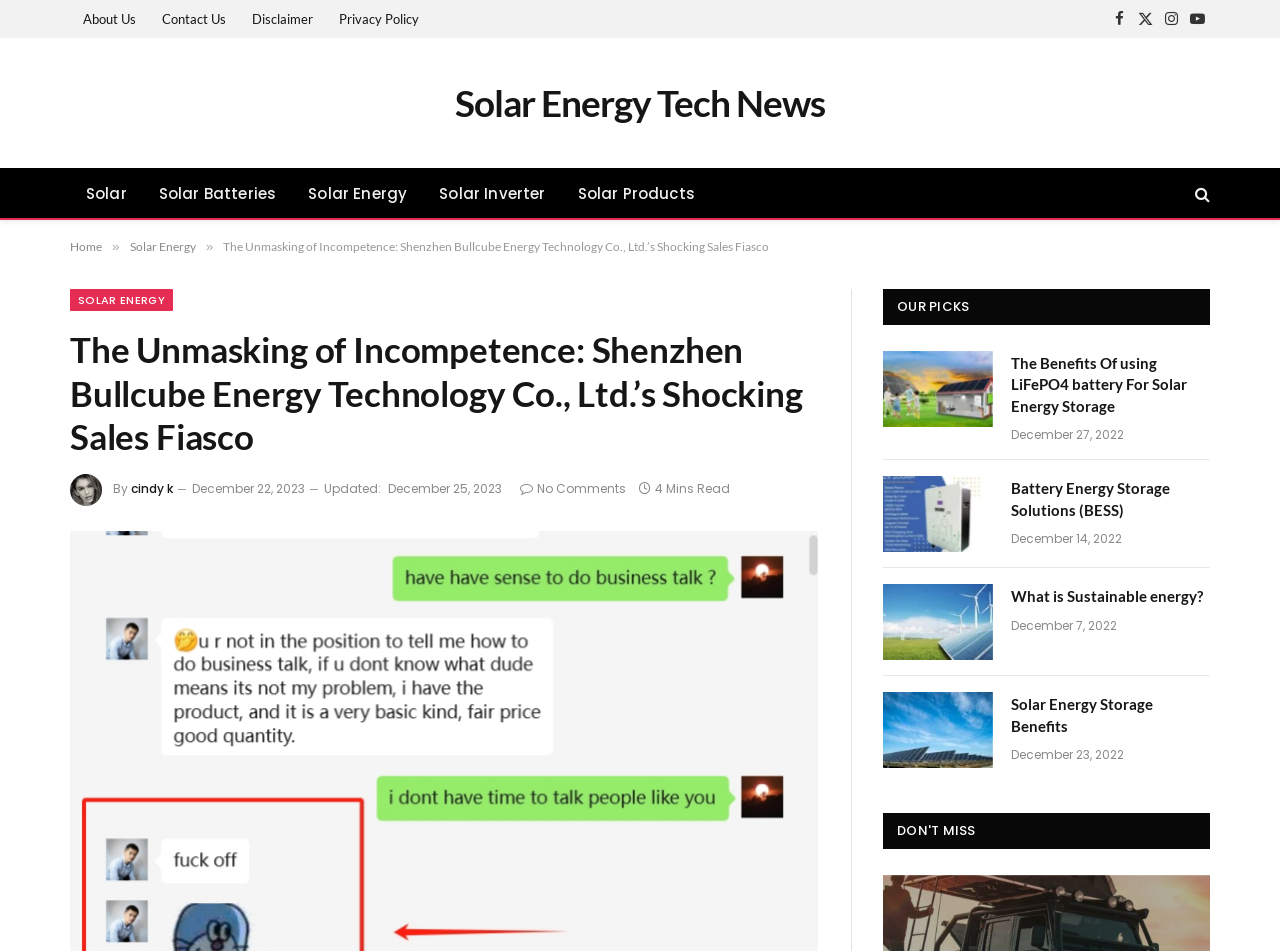Identify the bounding box for the UI element that is described as follows: "title="What is Sustainable energy?"".

[0.69, 0.614, 0.776, 0.694]